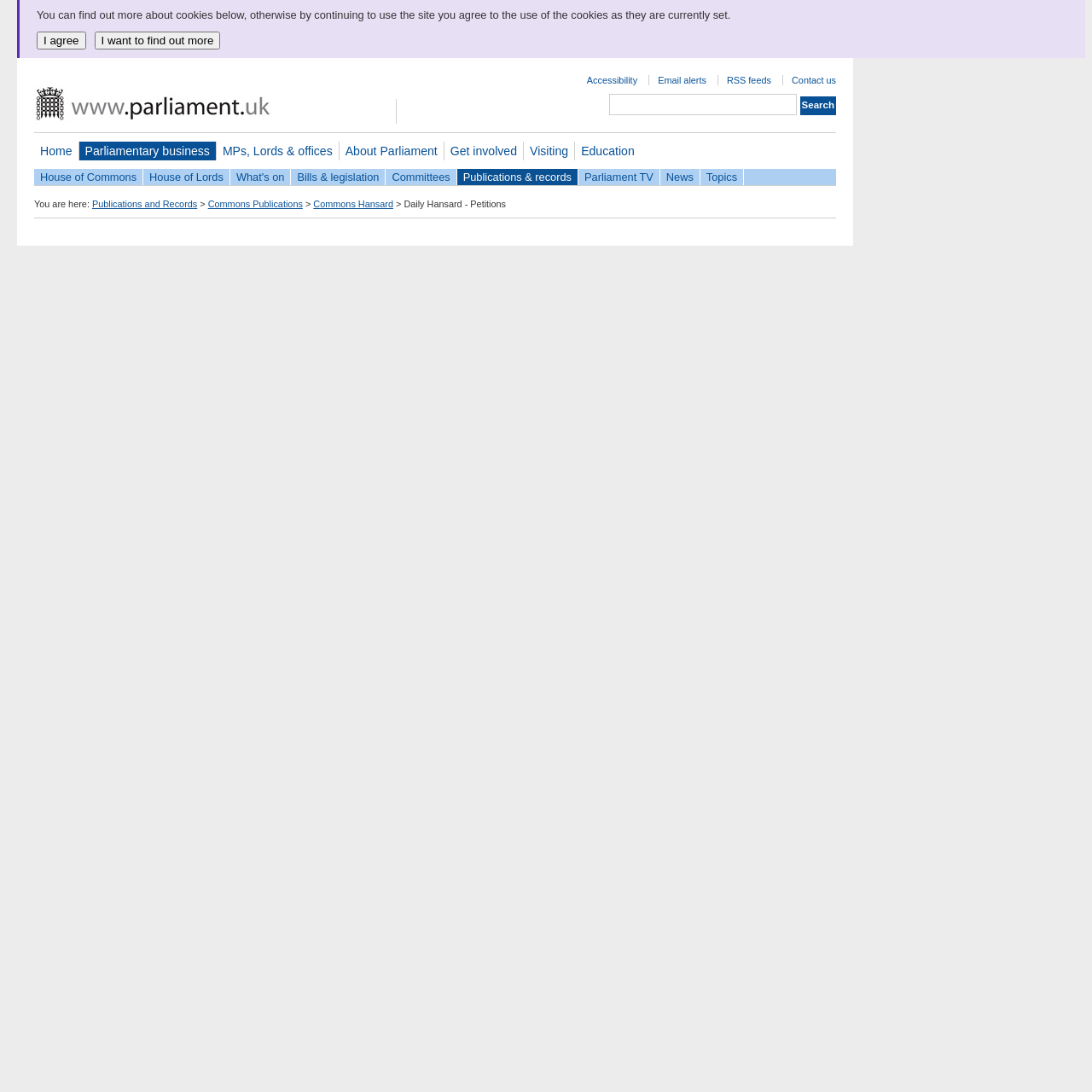Determine the bounding box coordinates of the clickable element necessary to fulfill the instruction: "view Commons Hansard". Provide the coordinates as four float numbers within the 0 to 1 range, i.e., [left, top, right, bottom].

[0.287, 0.182, 0.36, 0.191]